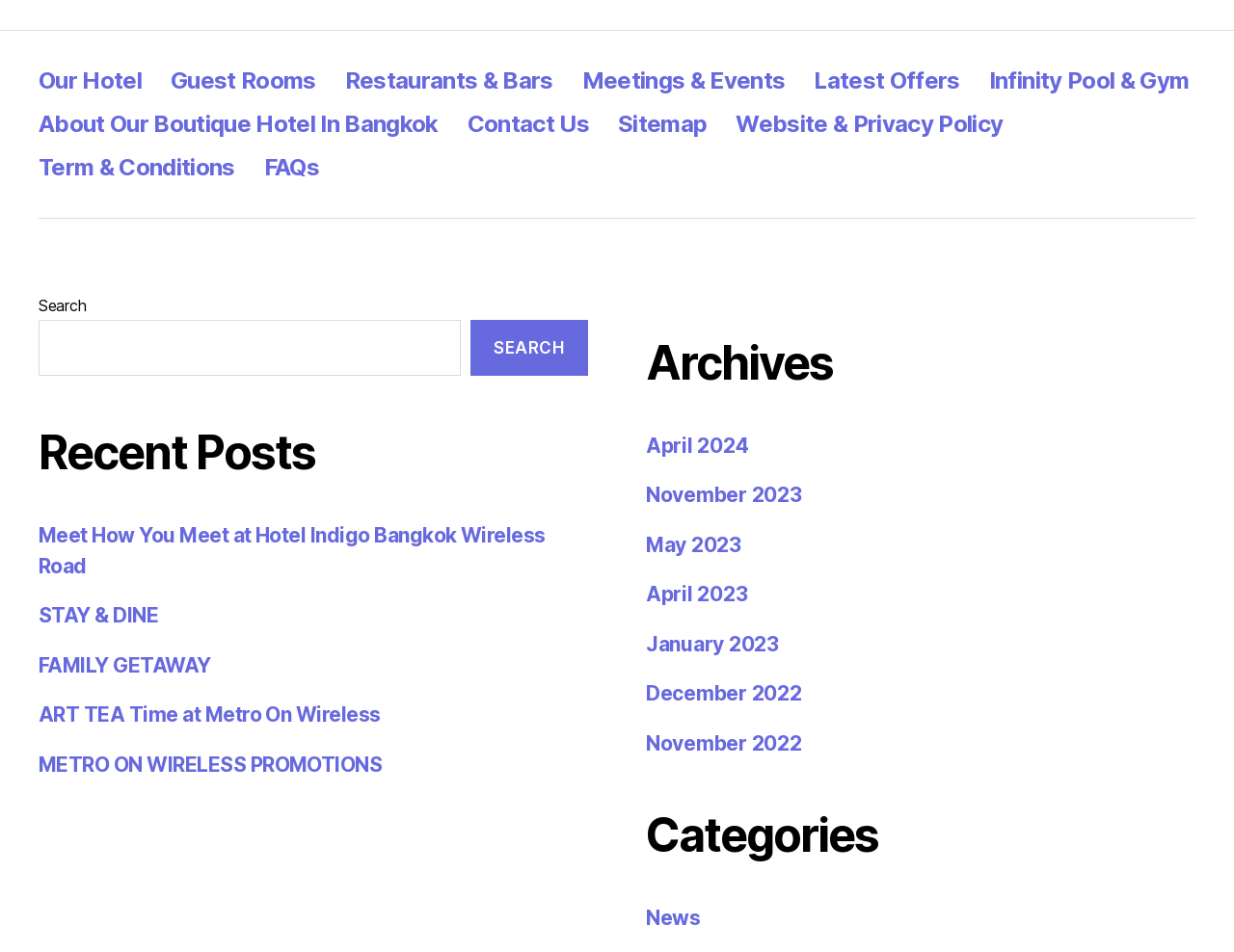How many links are there in the footer section?
Use the screenshot to answer the question with a single word or phrase.

11